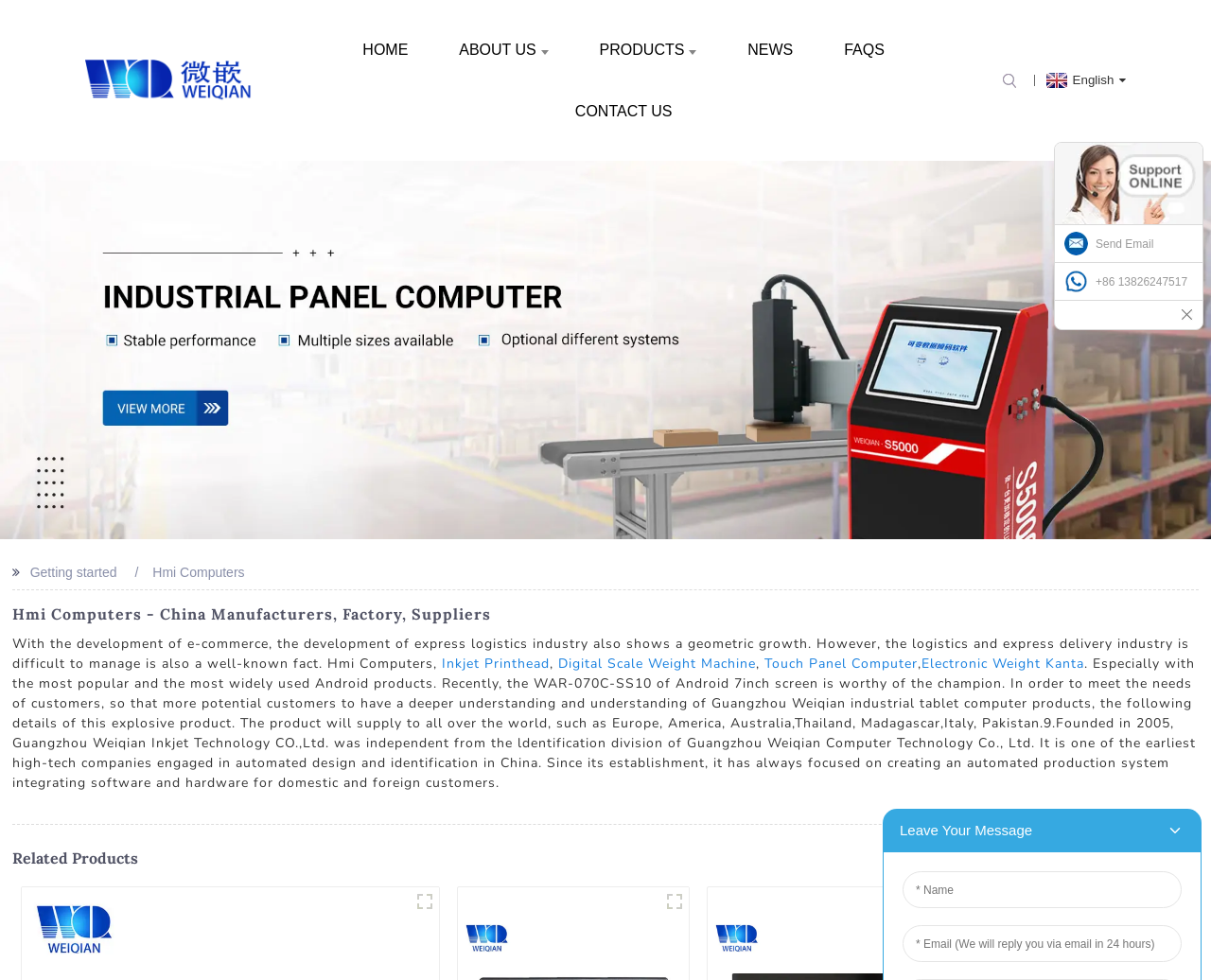Locate the bounding box coordinates of the region to be clicked to comply with the following instruction: "View ABOUT US". The coordinates must be four float numbers between 0 and 1, in the form [left, top, right, bottom].

[0.379, 0.042, 0.443, 0.059]